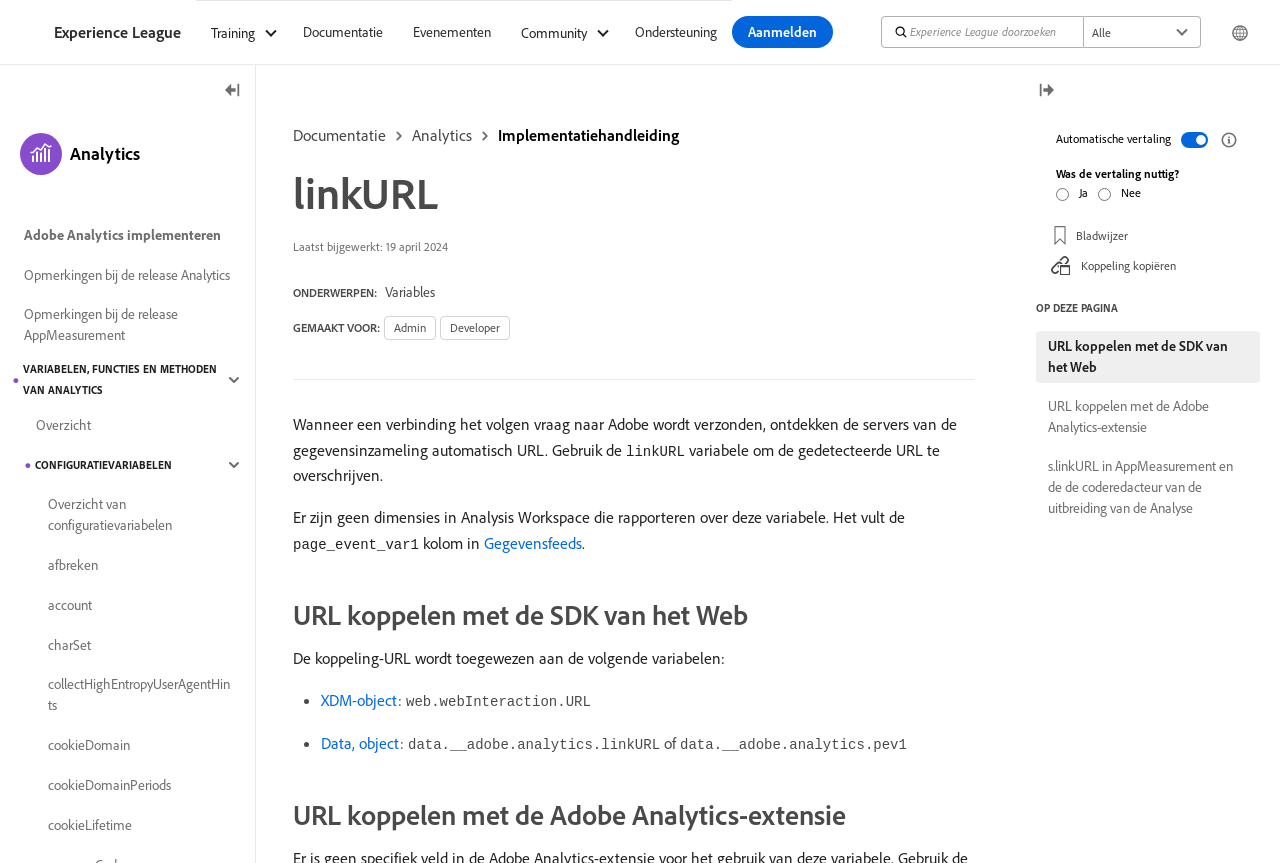Please find the bounding box coordinates of the section that needs to be clicked to achieve this instruction: "Toggle the left rail".

[0.165, 0.093, 0.199, 0.119]